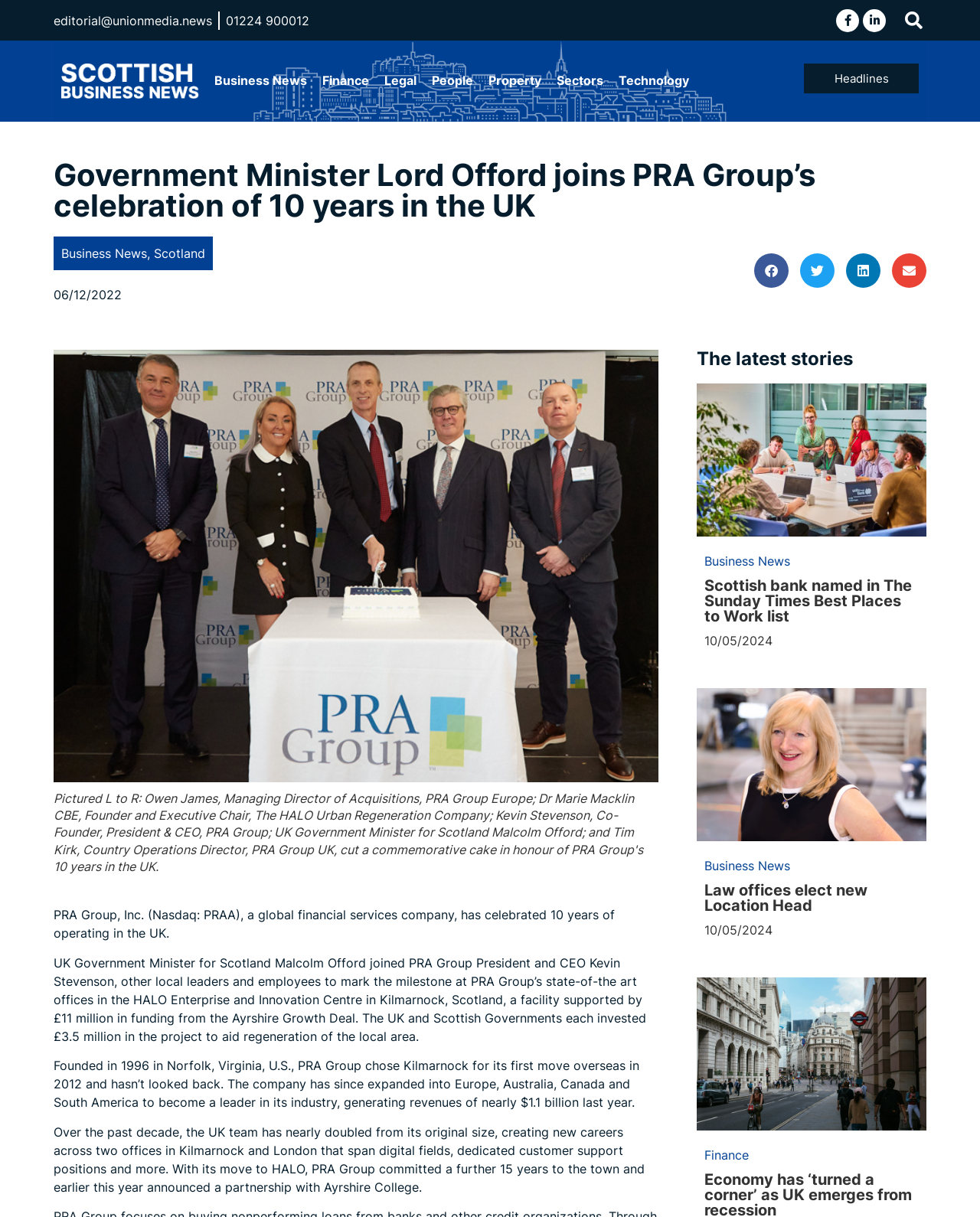Please locate the UI element described by "Search" and provide its bounding box coordinates.

[0.92, 0.006, 0.945, 0.027]